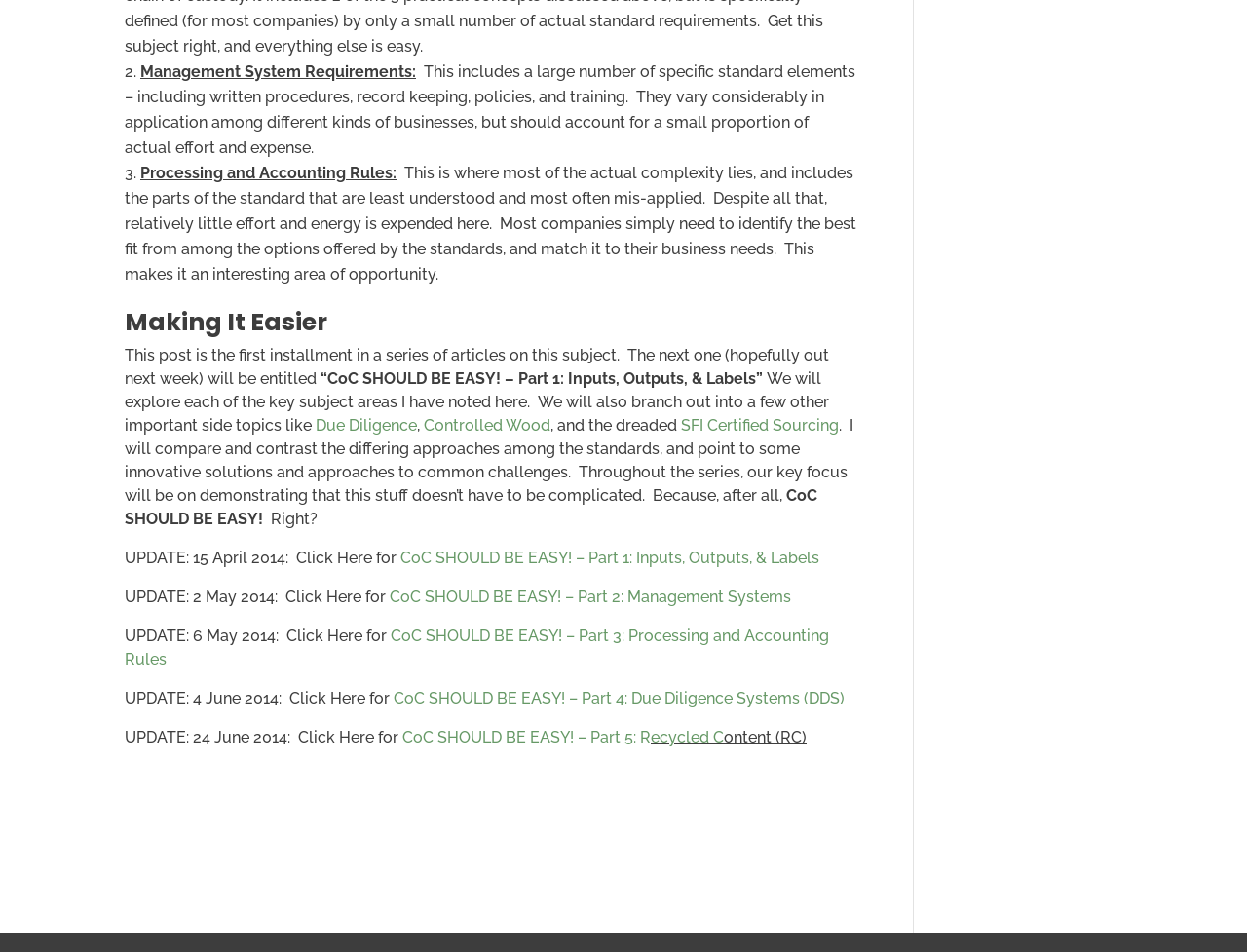What are some of the side topics to be covered in the series?
Based on the visual information, provide a detailed and comprehensive answer.

The webpage mentions that the series will also branch out into a few other important side topics, including Due Diligence, Controlled Wood, and SFI Certified Sourcing. These topics are mentioned as being related to CoC and will be explored in the series.